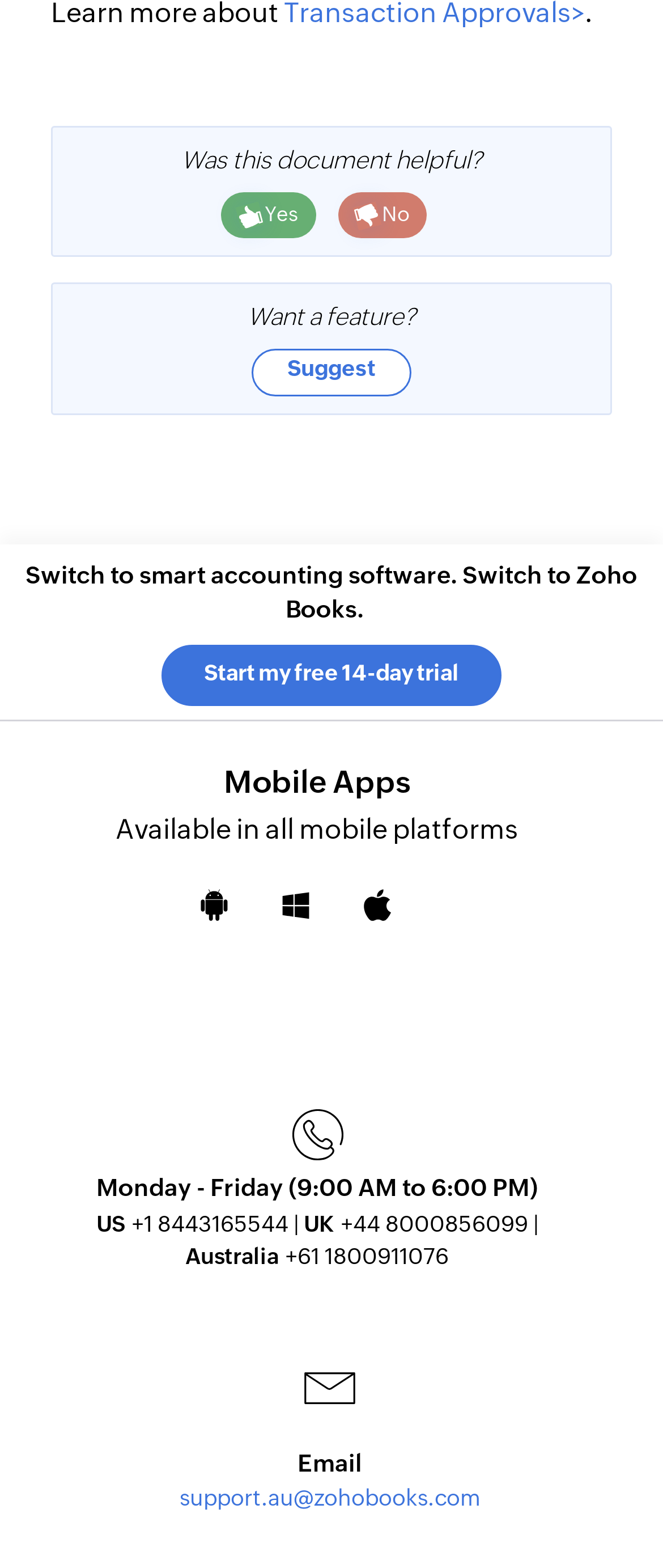Use a single word or phrase to answer the following:
What is the email address for support in Australia?

support.au@zohobooks.com